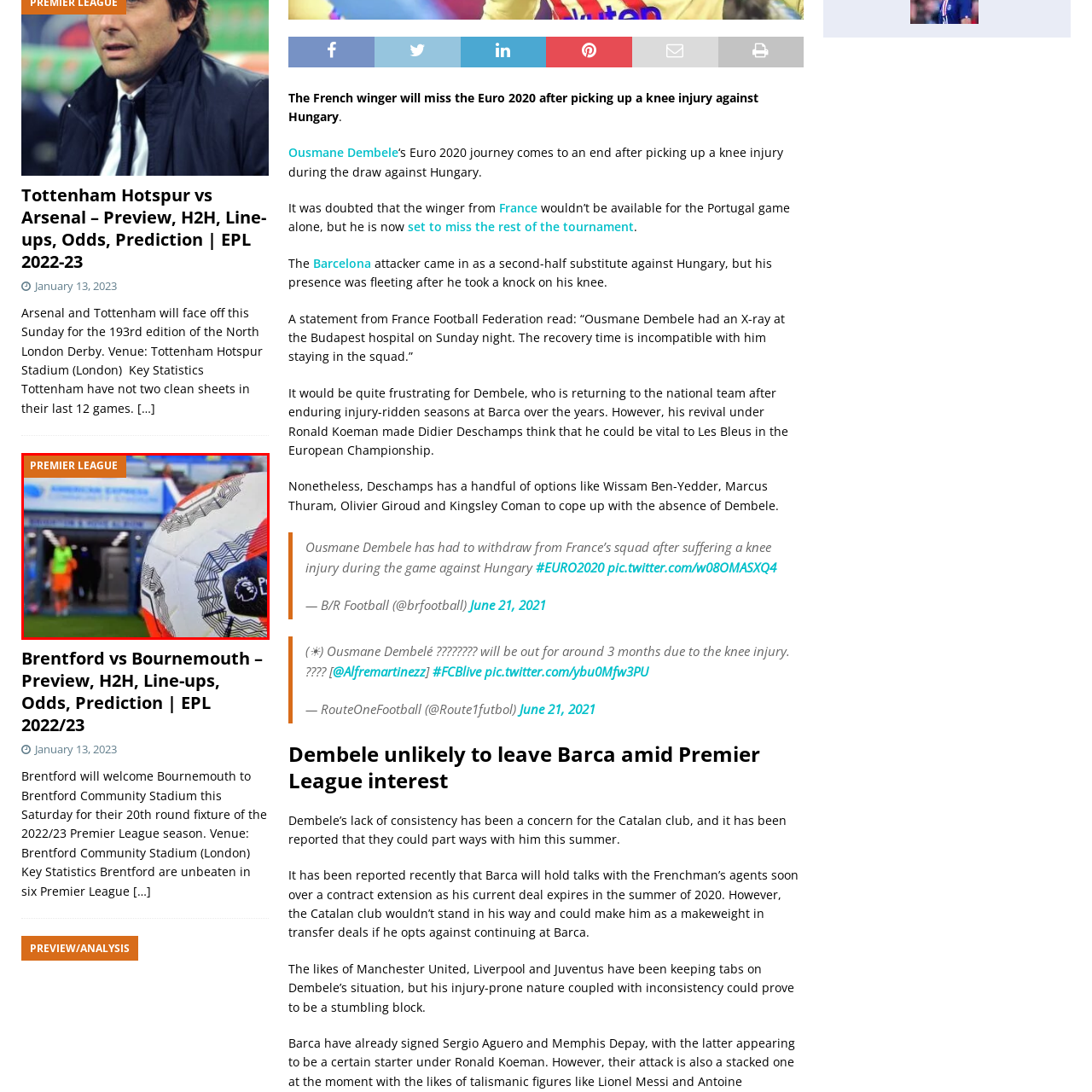Where is the environment set?
Focus on the image bounded by the red box and reply with a one-word or phrase answer.

Premier League venue